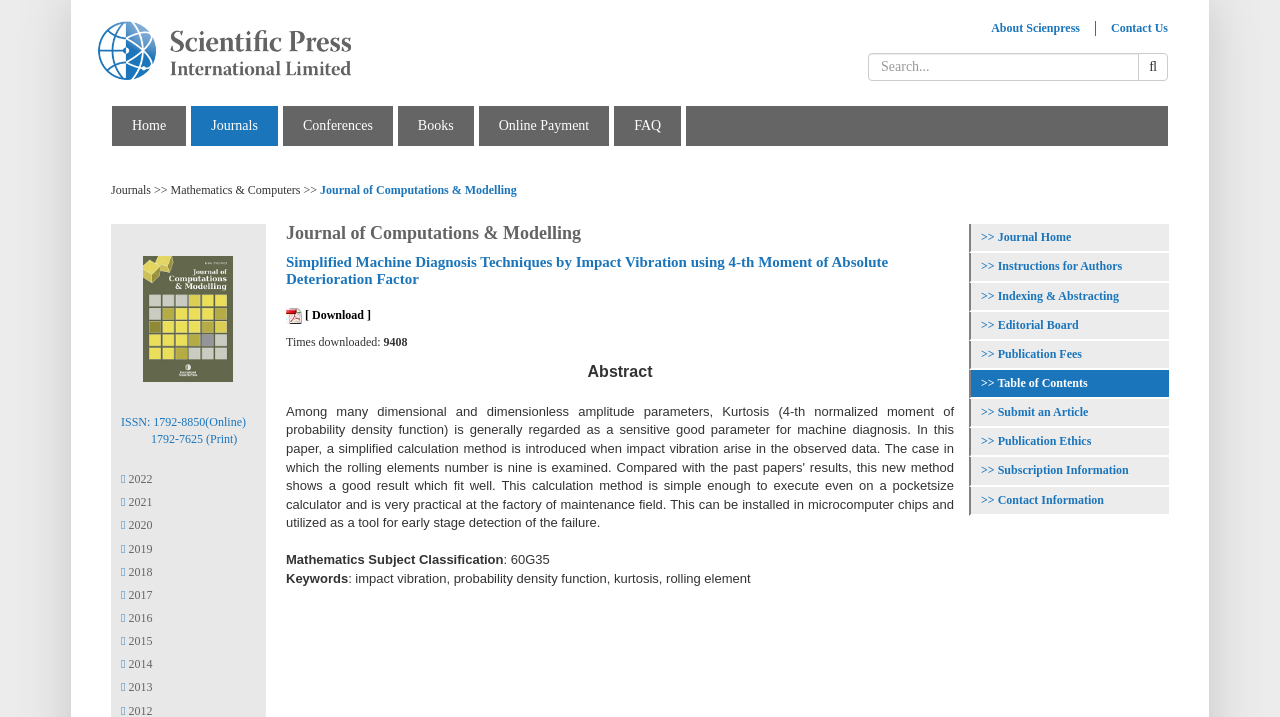How many times has the article been downloaded?
We need a detailed and meticulous answer to the question.

I found the answer by looking at the static text element with the text '9408' which is located next to the text 'Times downloaded:' and a PDF icon, indicating that it is the number of times the article has been downloaded.